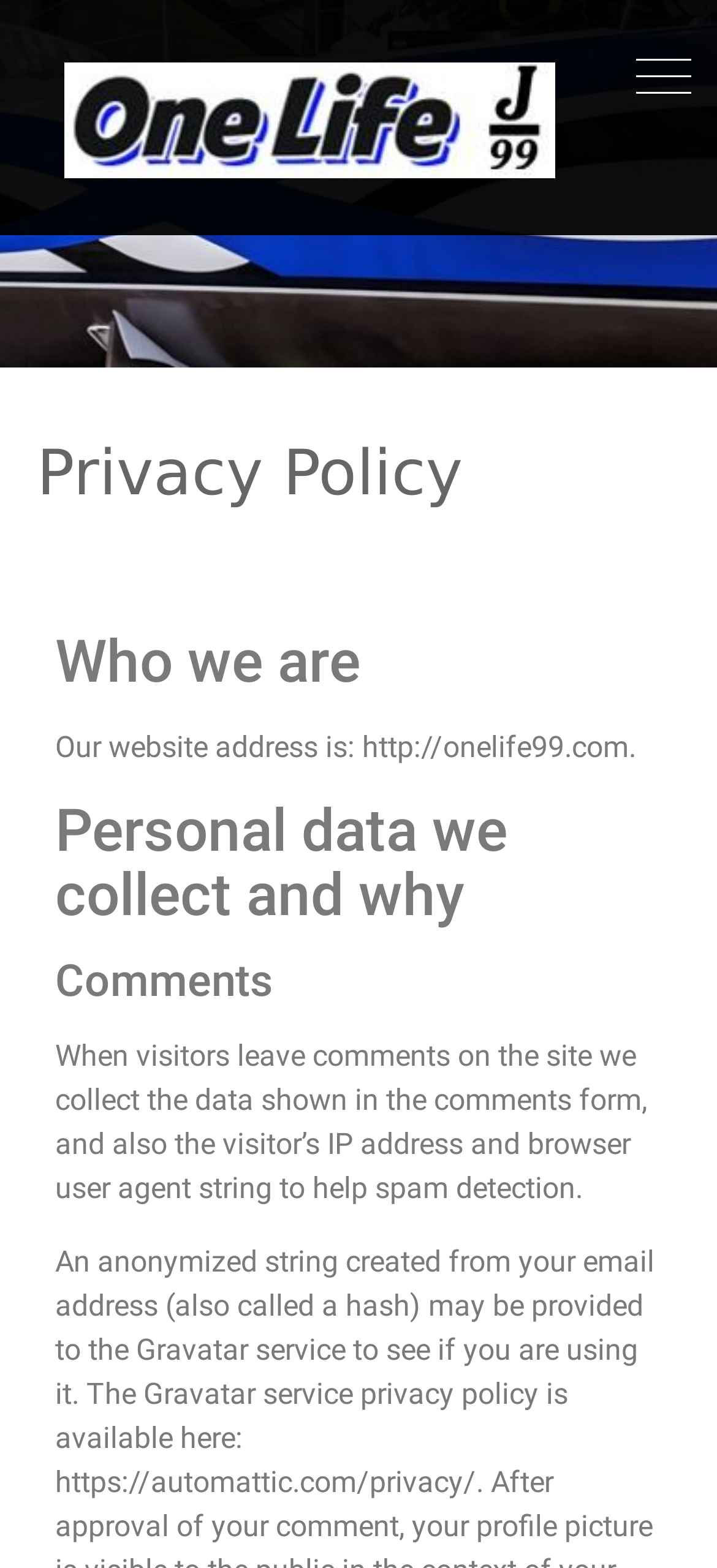Given the content of the image, can you provide a detailed answer to the question?
What is the section below 'Who we are' about?

The section below 'Who we are' is about personal data collection, as indicated by the headings 'Personal data we collect and why' and 'Comments'.